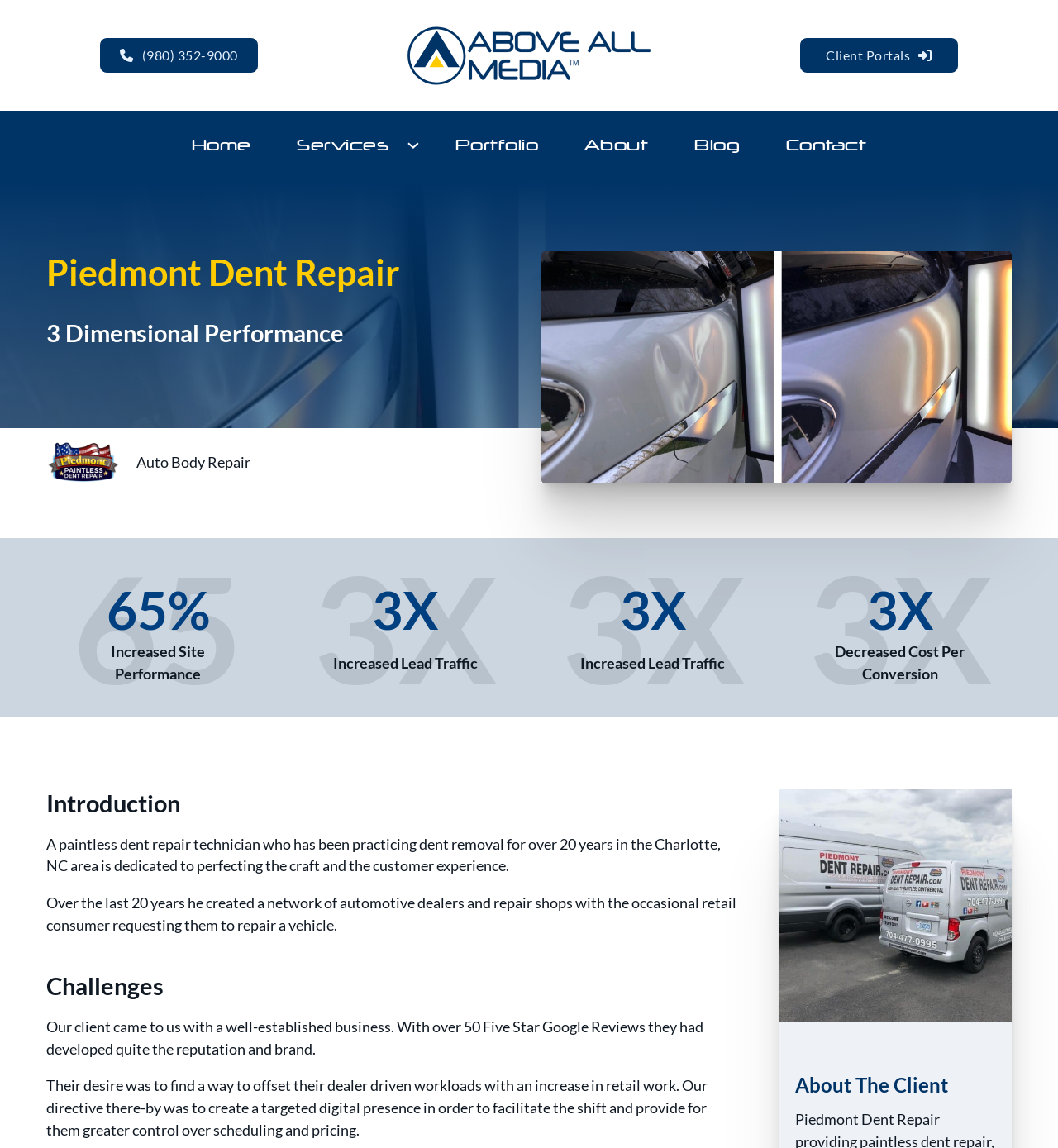Please determine the bounding box coordinates of the element's region to click in order to carry out the following instruction: "Call the phone number". The coordinates should be four float numbers between 0 and 1, i.e., [left, top, right, bottom].

[0.094, 0.033, 0.244, 0.063]